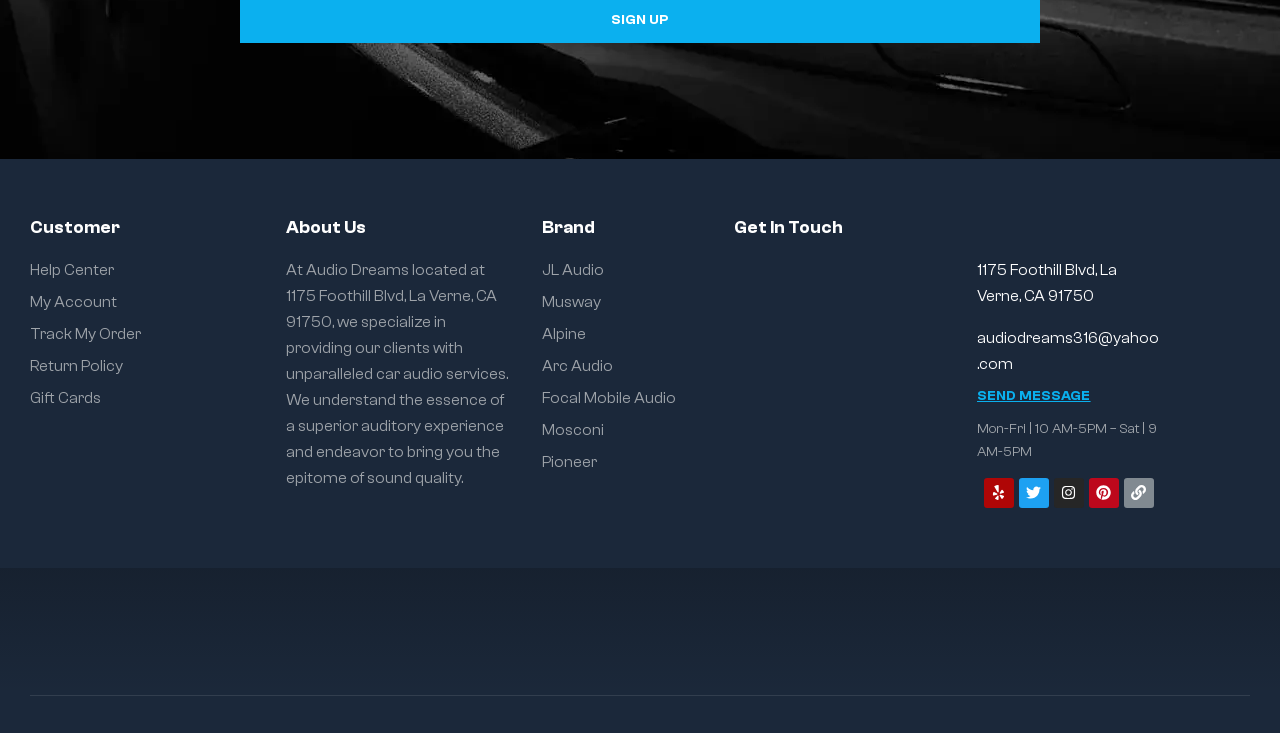Answer this question using a single word or a brief phrase:
What are the social media platforms of Audio Dreams?

Yelp, Twitter, Instagram, Pinterest, Link